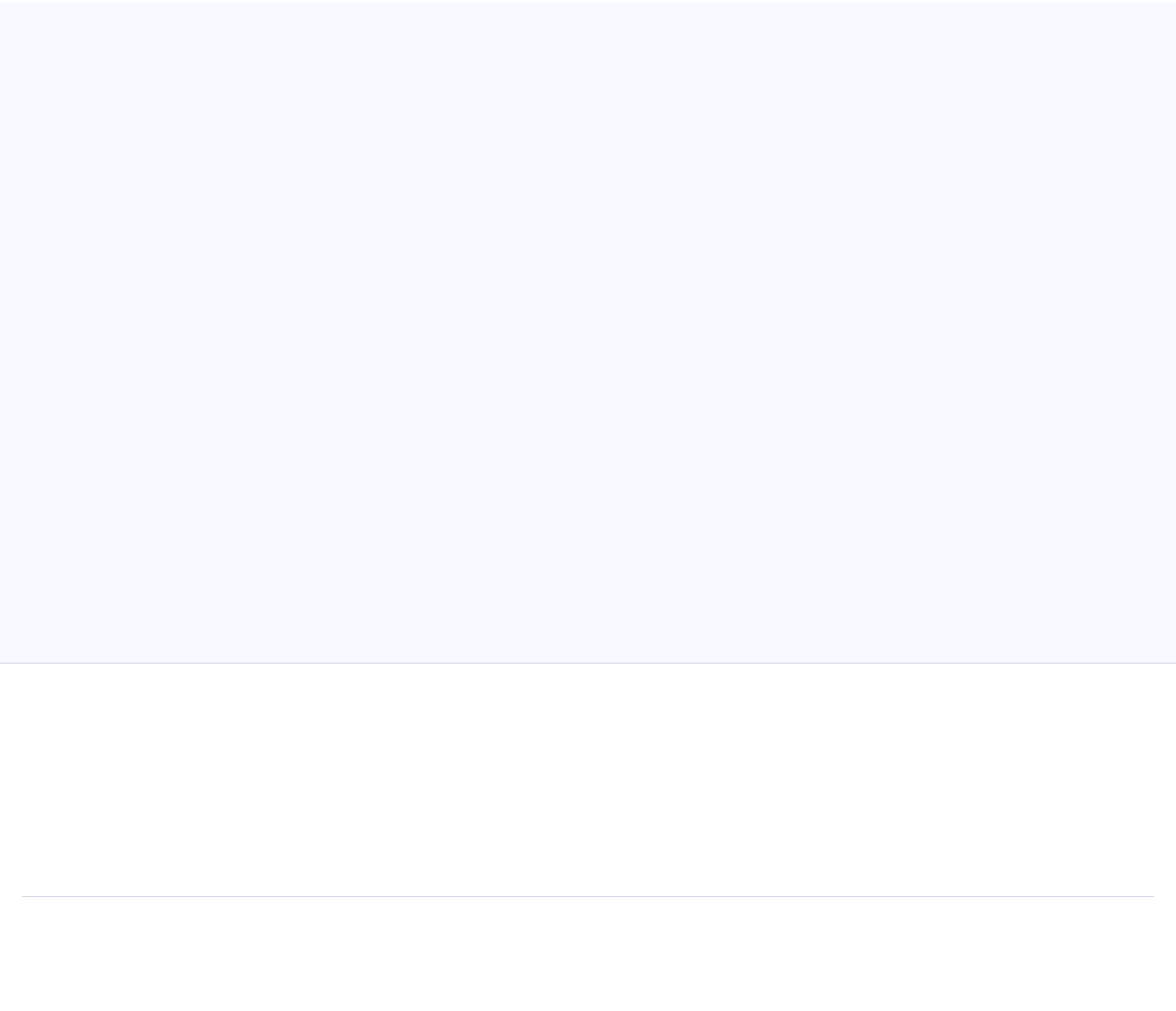Carefully examine the image and provide an in-depth answer to the question: What is the social media platform associated with the image?

The image element with bounding box coordinates [0.273, 0.305, 0.292, 0.323] is labeled as 'Twitter - Newsletter X Webflow Template', indicating its association with the Twitter social media platform.